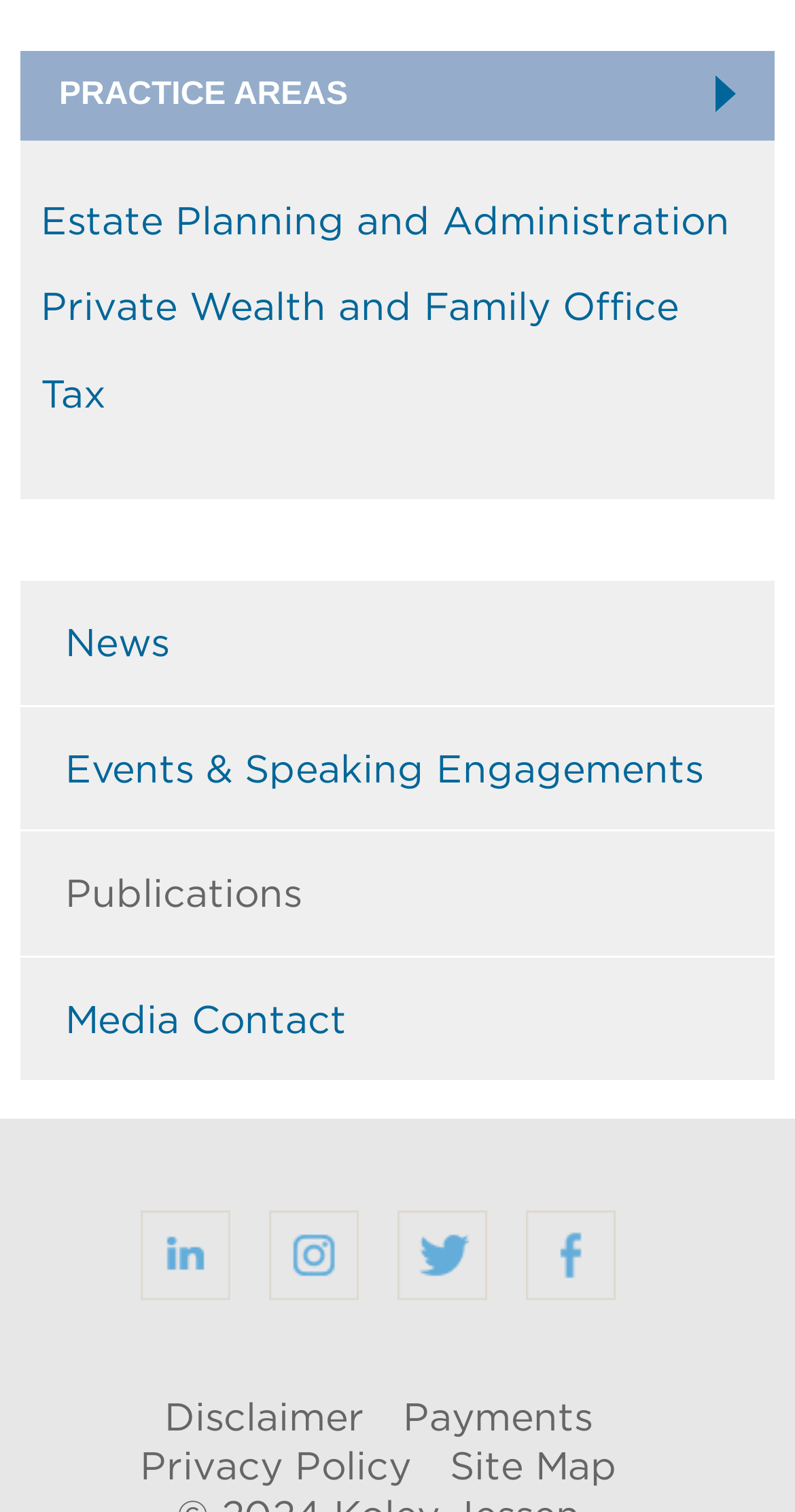Highlight the bounding box coordinates of the element you need to click to perform the following instruction: "Go to Site Map."

[0.565, 0.953, 0.776, 0.985]